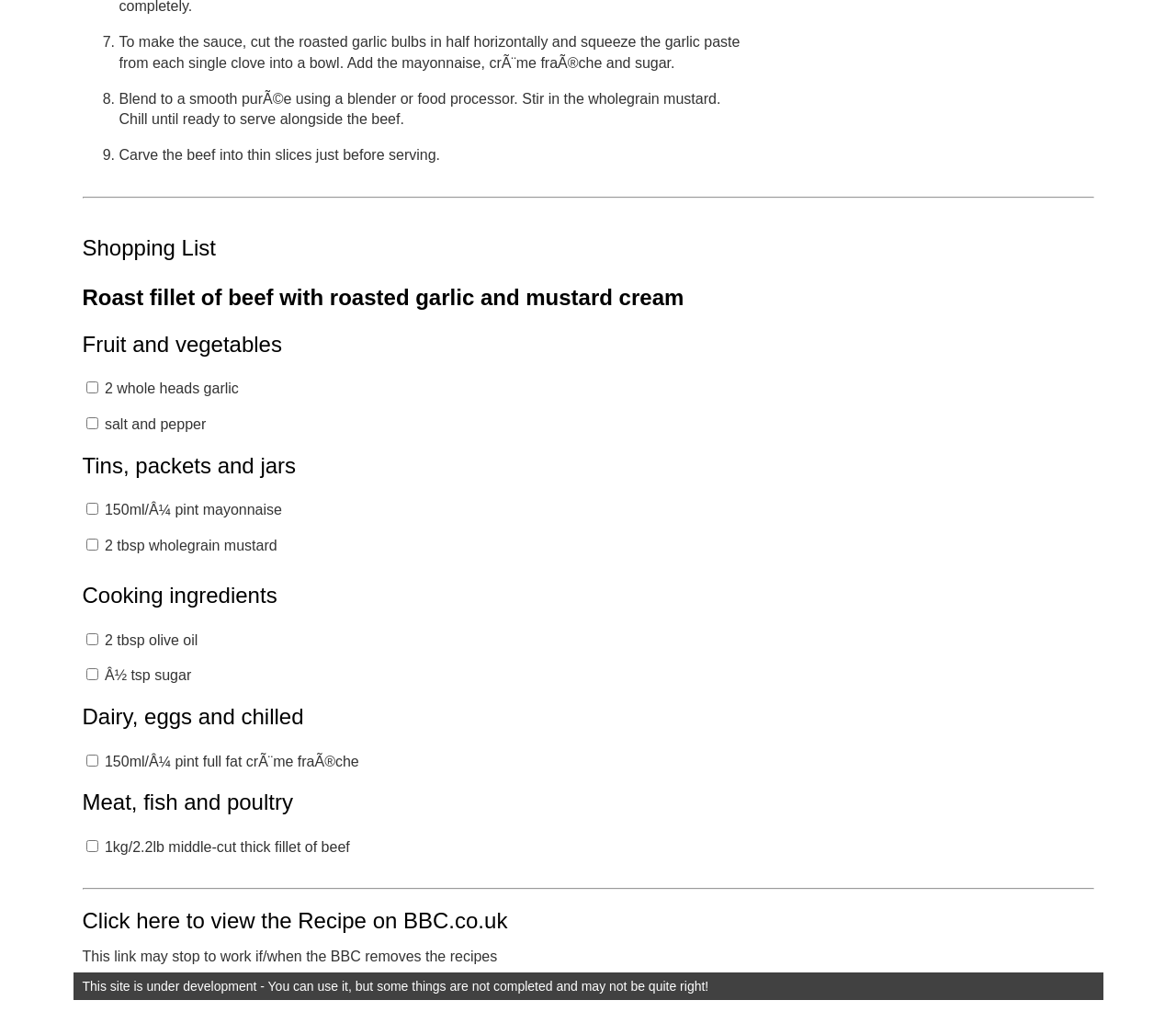Provide a short answer using a single word or phrase for the following question: 
What is the purpose of the separator?

To separate sections